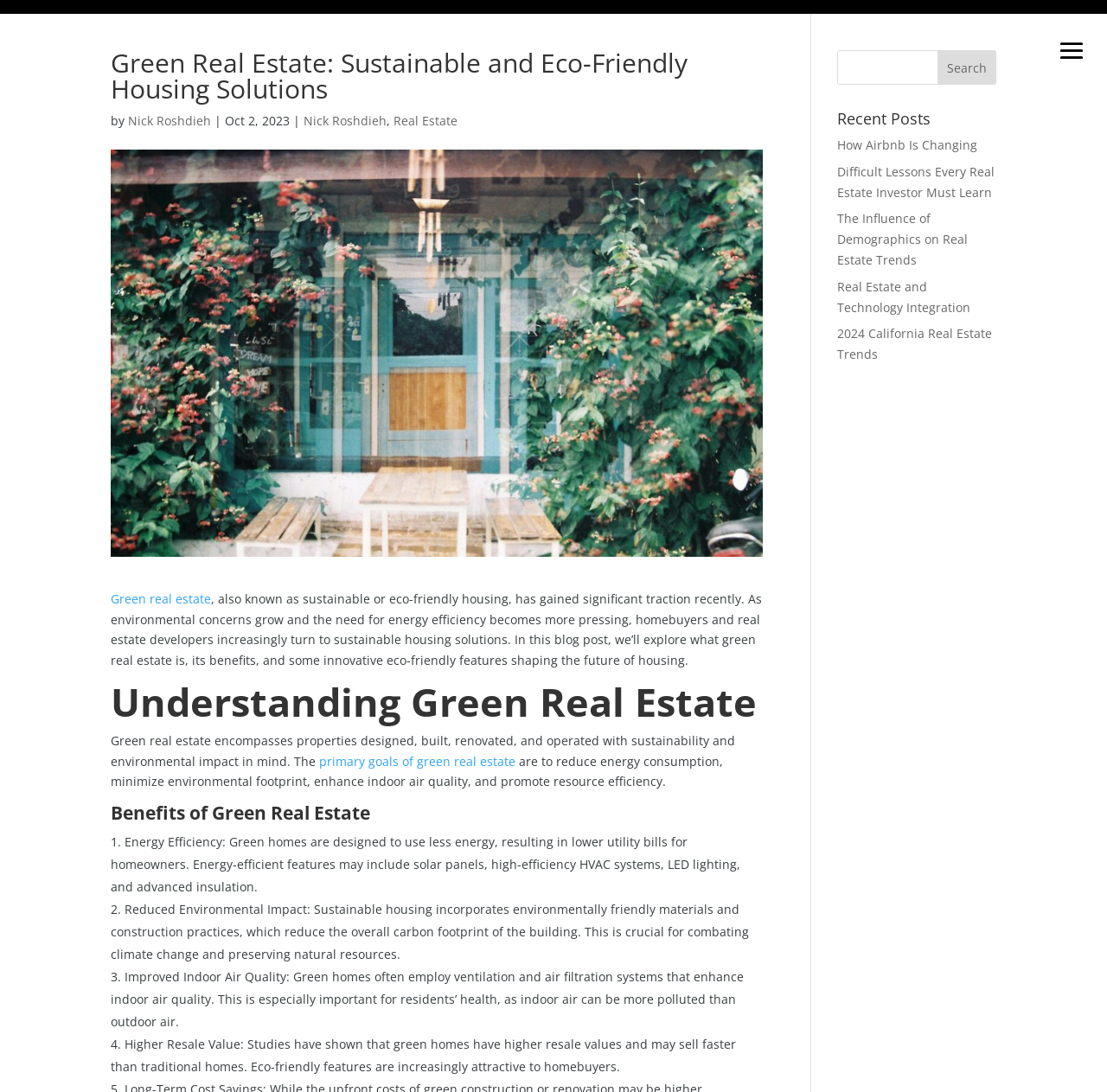Please find the bounding box coordinates of the element that needs to be clicked to perform the following instruction: "Read the blog post about green real estate". The bounding box coordinates should be four float numbers between 0 and 1, represented as [left, top, right, bottom].

[0.1, 0.541, 0.191, 0.556]